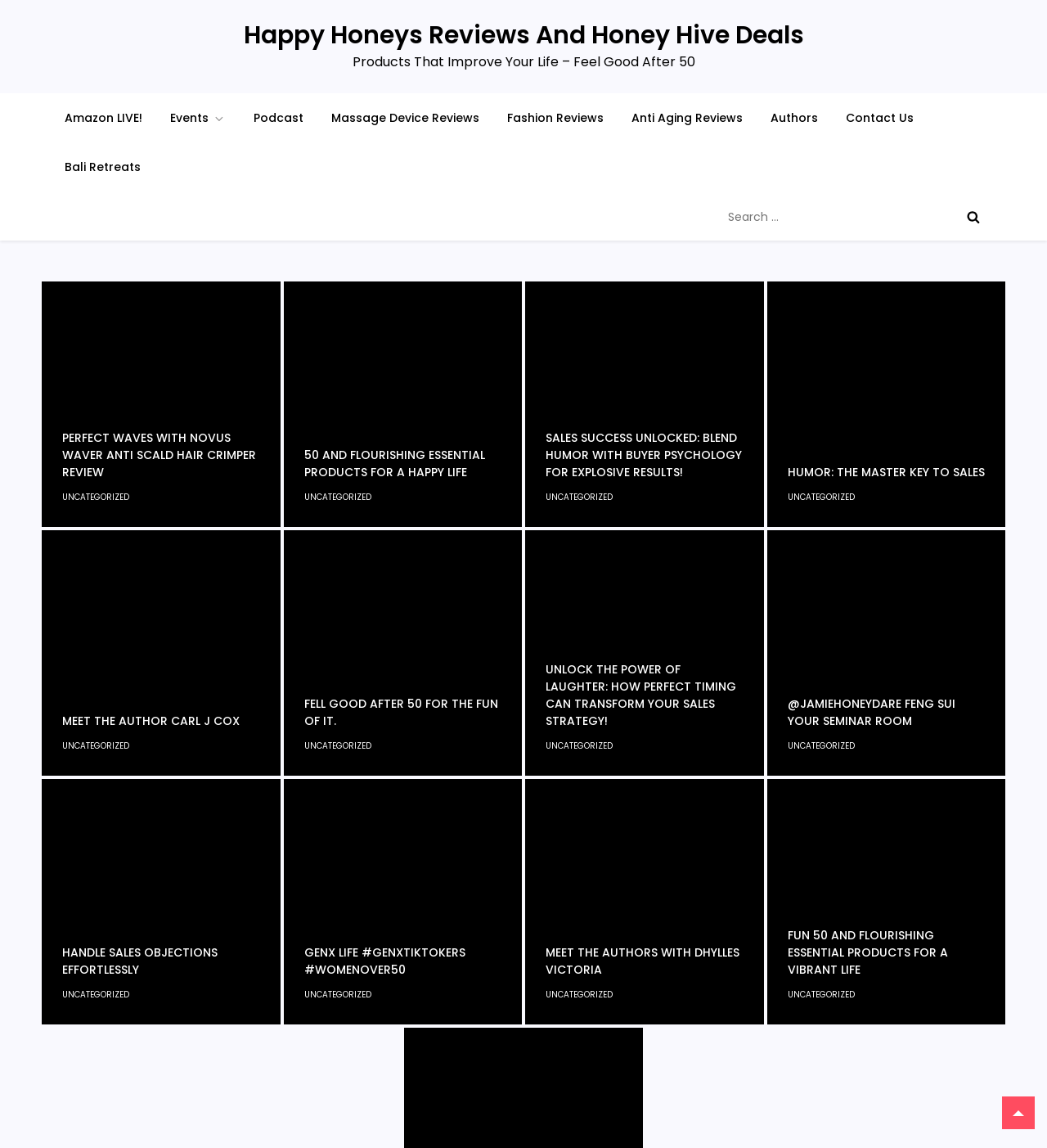Generate a comprehensive description of the contents of the webpage.

The webpage is a blog or review website focused on products that improve one's life, with a specific emphasis on feeling good after 50. At the top, there is a heading that reads "Happy Honeys Reviews And Honey Hive Deals" followed by a link with the same text. Below this, there is a static text that says "Products That Improve Your Life – Feel Good After 50". 

To the left of the top heading, there are several links, including "Amazon LIVE!", "Events", "Podcast", "Massage Device Reviews", "Fashion Reviews", "Anti Aging Reviews", "Authors", "Contact Us", and "Bali Retreats". These links are arranged horizontally and take up about half of the top section of the page.

Below the top section, there is a search bar with a button and an image of a magnifying glass. The search bar is located at the top right corner of the page.

The main content of the webpage is divided into several articles or blog posts, each with a heading, a link to the post, and a timestamp indicating when it was published. The articles are arranged vertically and take up most of the page. Each article has a heading that summarizes the content of the post, such as "PERFECT WAVES WITH NOVUS WAVER ANTI SCALD HAIR CRIMPER REVIEW", "50 AND FLOURISHING ESSENTIAL PRODUCTS FOR A HAPPY LIFE", and "HANDLE SALES OBJECTIONS EFFORTLESSLY". The headings are followed by a link to the full post and a timestamp indicating when it was published. Some articles also have a category label "UNCATEGORIZED" below the heading.